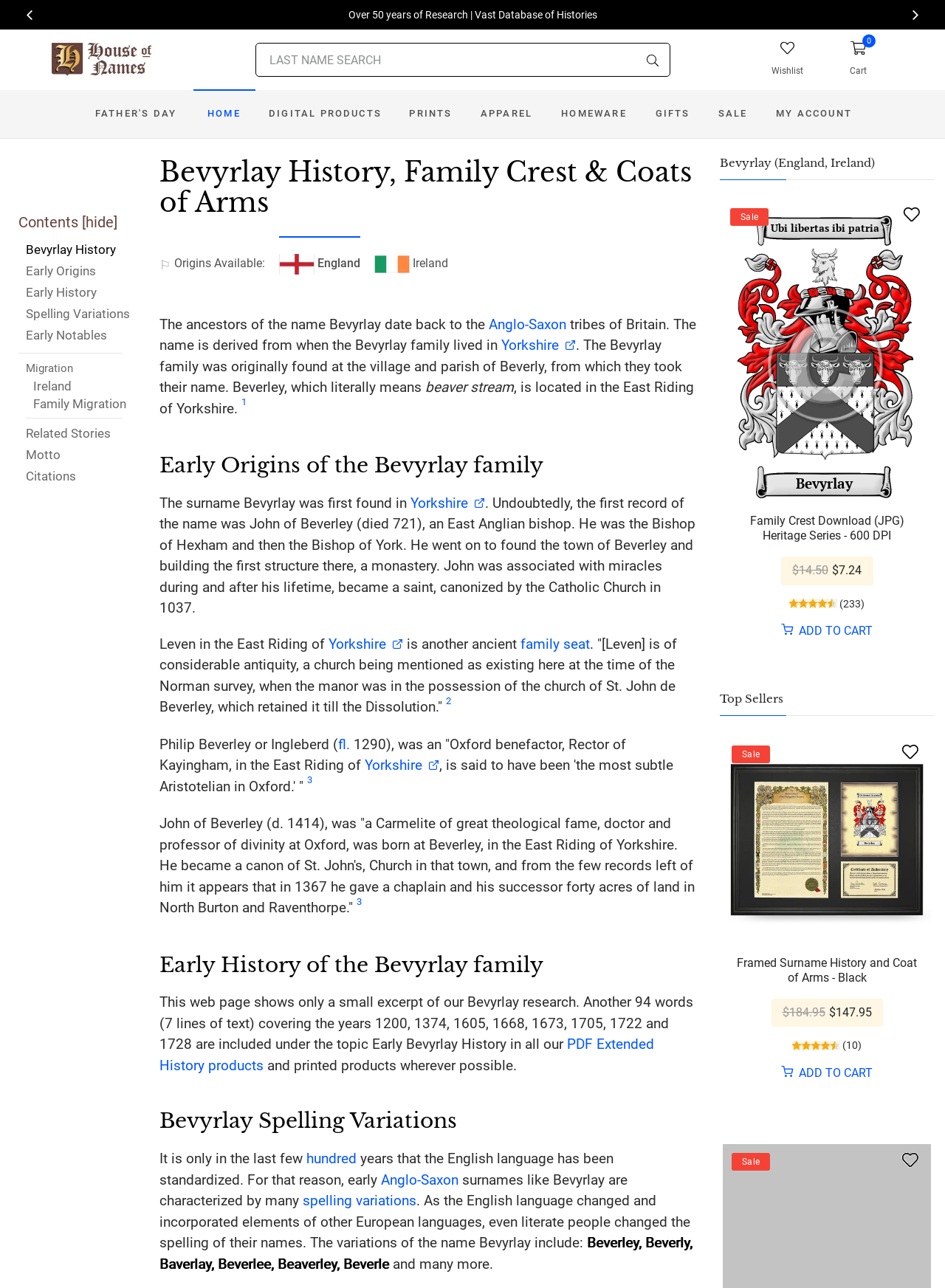Determine the bounding box coordinates of the clickable region to follow the instruction: "Explore the Early Origins of the Bevyrlay family".

[0.169, 0.338, 0.738, 0.371]